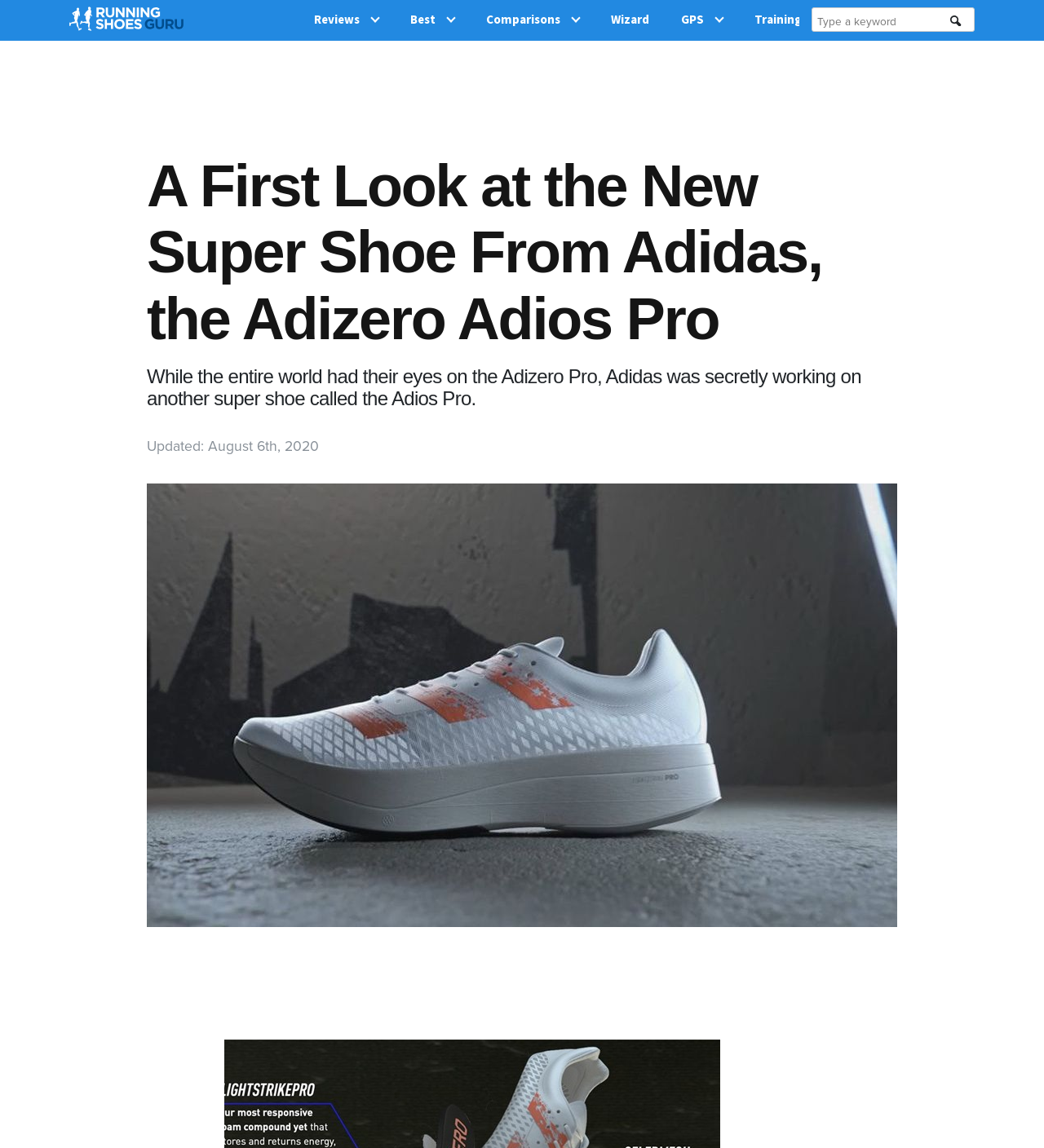Please give a short response to the question using one word or a phrase:
What is the purpose of the textbox with the placeholder 'Type a keyword'?

Search